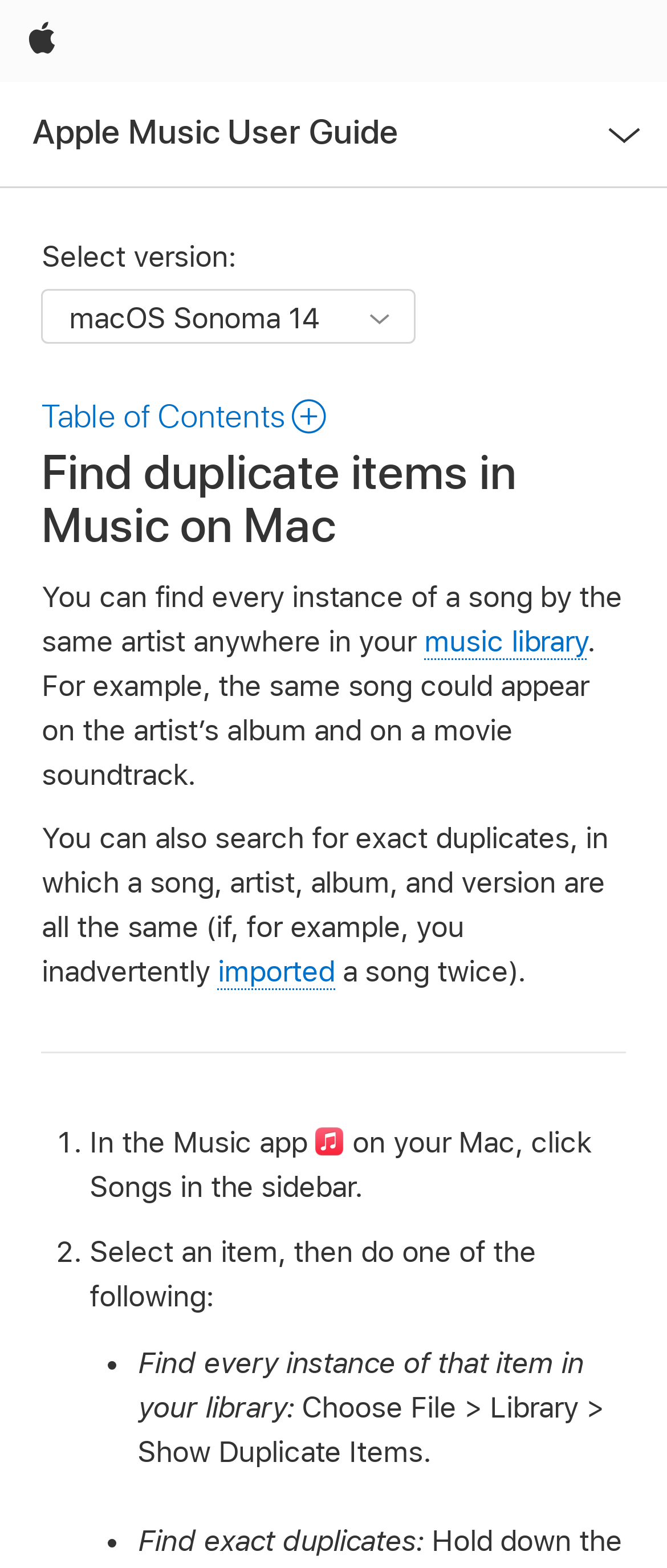Provide your answer in one word or a succinct phrase for the question: 
What is the purpose of the Music app on Mac?

Find duplicate items